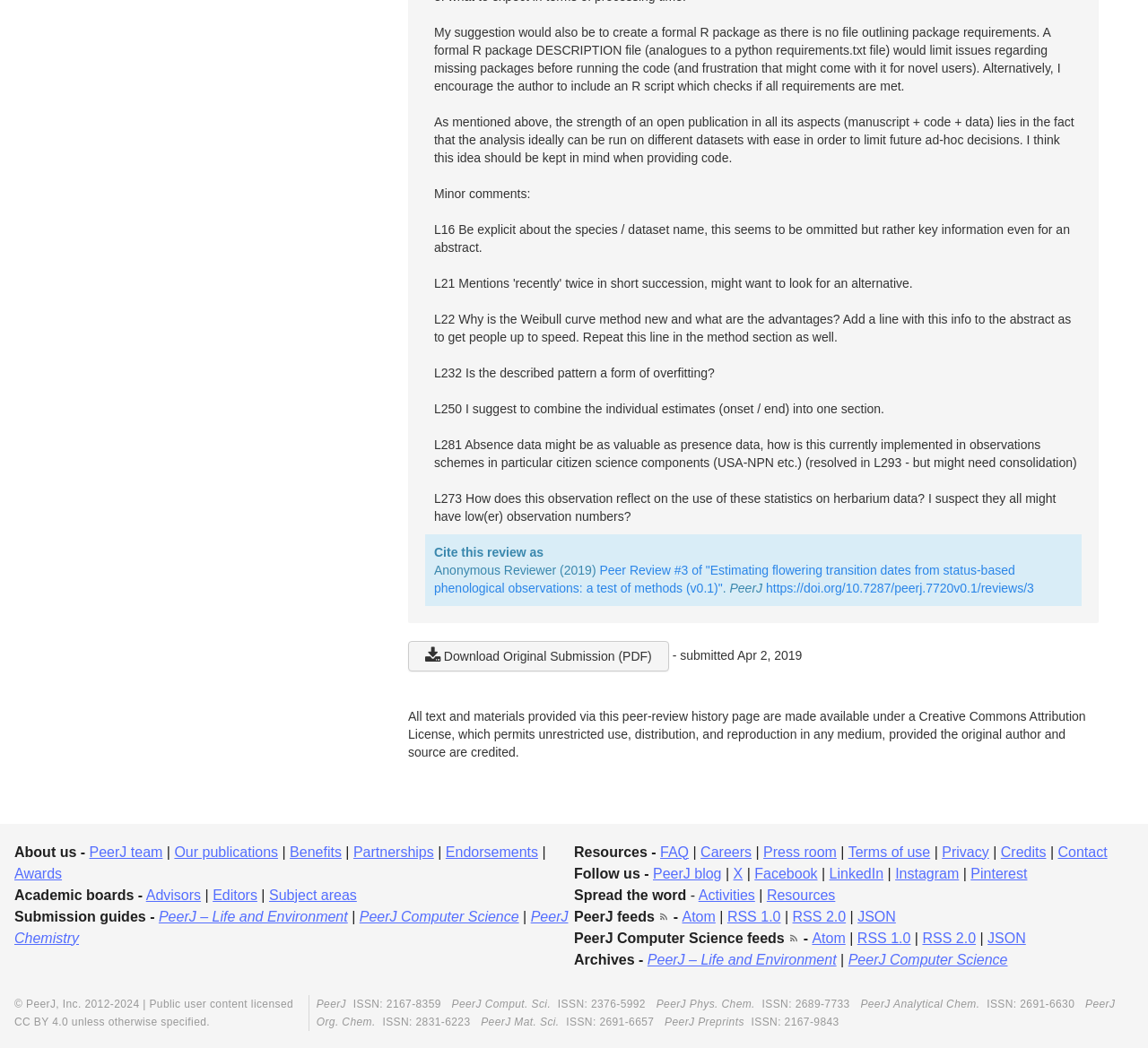Provide the bounding box coordinates, formatted as (top-left x, top-left y, bottom-right x, bottom-right y), with all values being floating point numbers between 0 and 1. Identify the bounding box of the UI element that matches the description: PeerJ – Life and Environment

[0.138, 0.867, 0.303, 0.882]